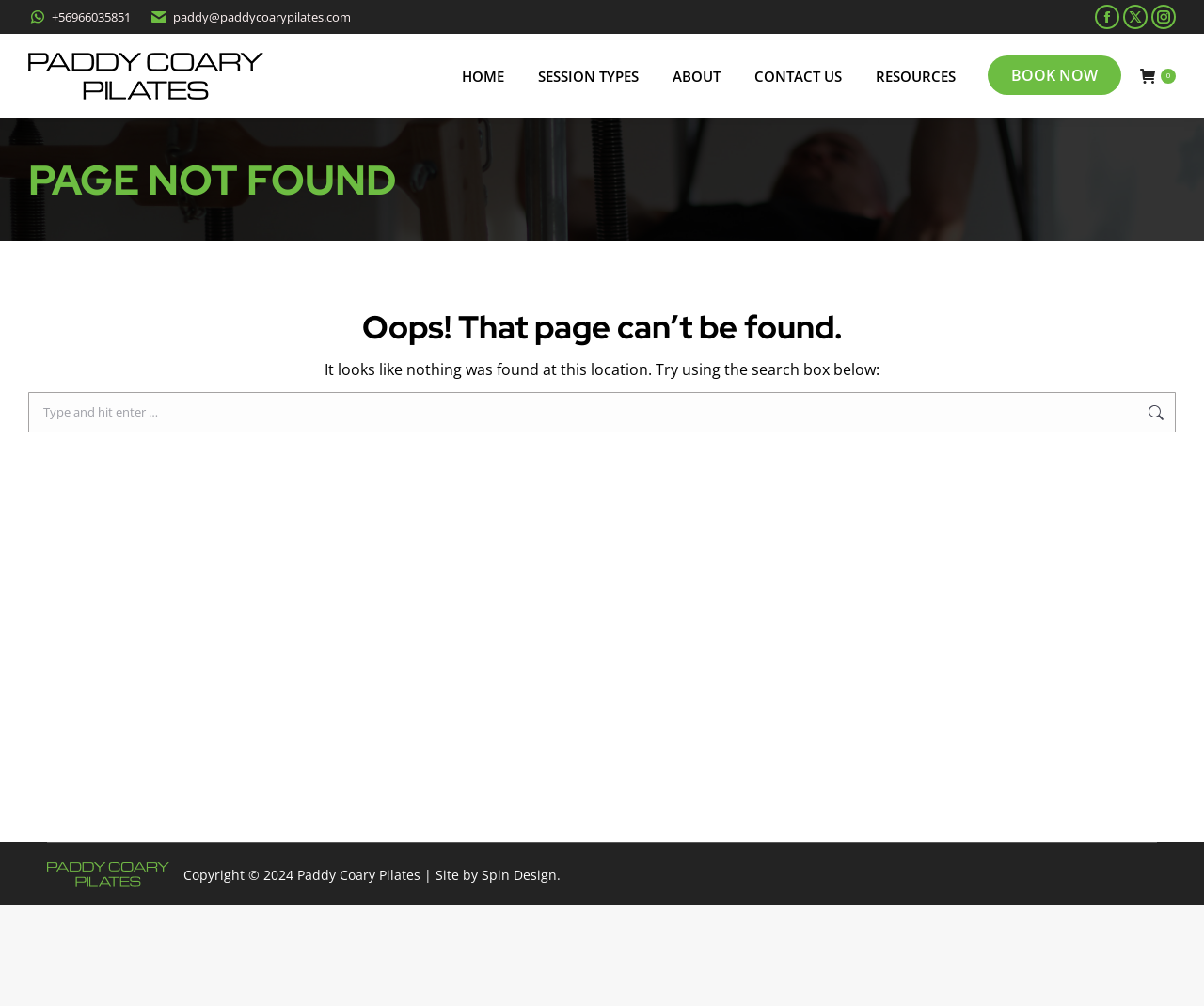Use a single word or phrase to answer this question: 
What is the copyright year of the website?

2024